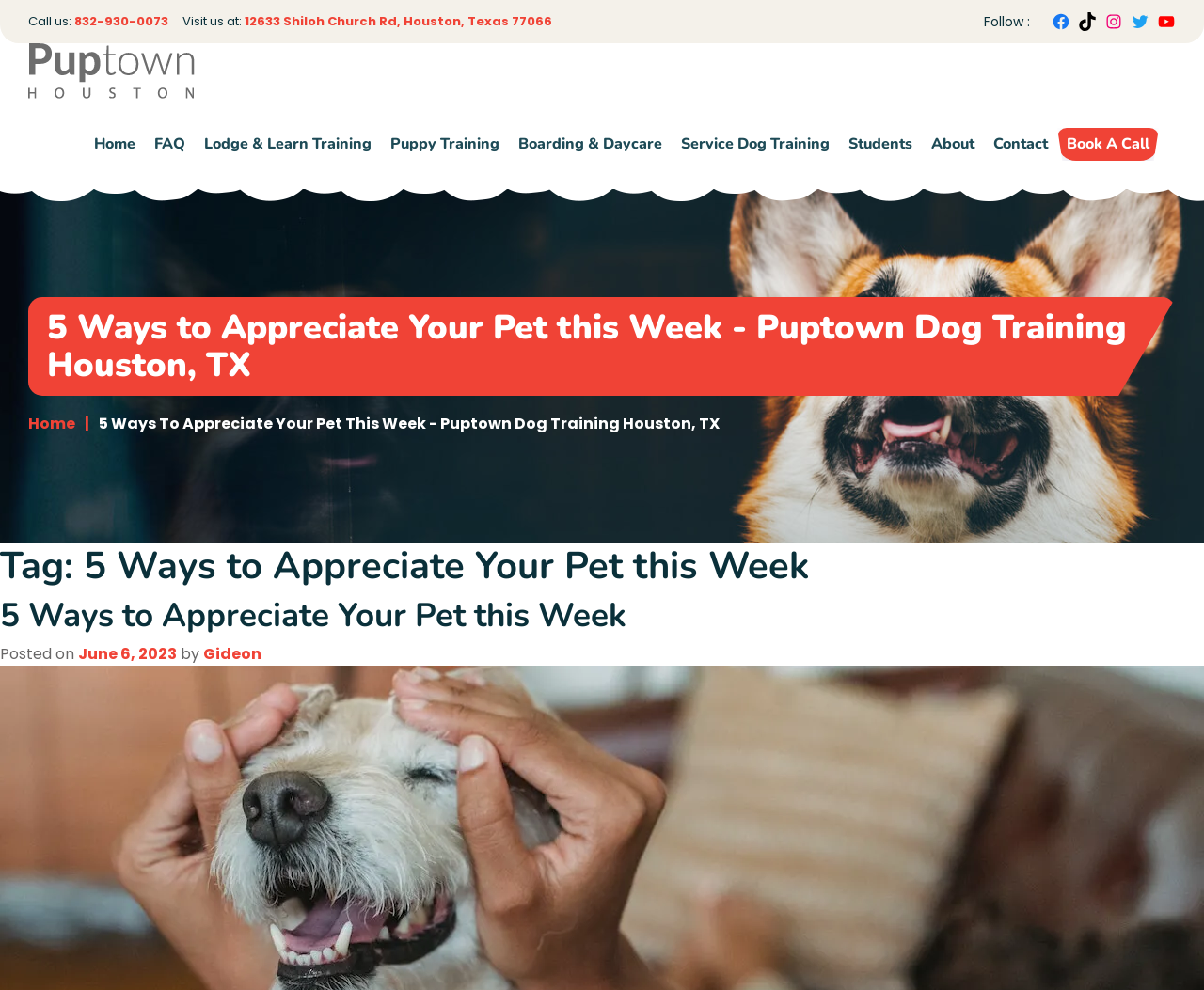Please find the bounding box coordinates of the element that must be clicked to perform the given instruction: "Search for something". The coordinates should be four float numbers from 0 to 1, i.e., [left, top, right, bottom].

None